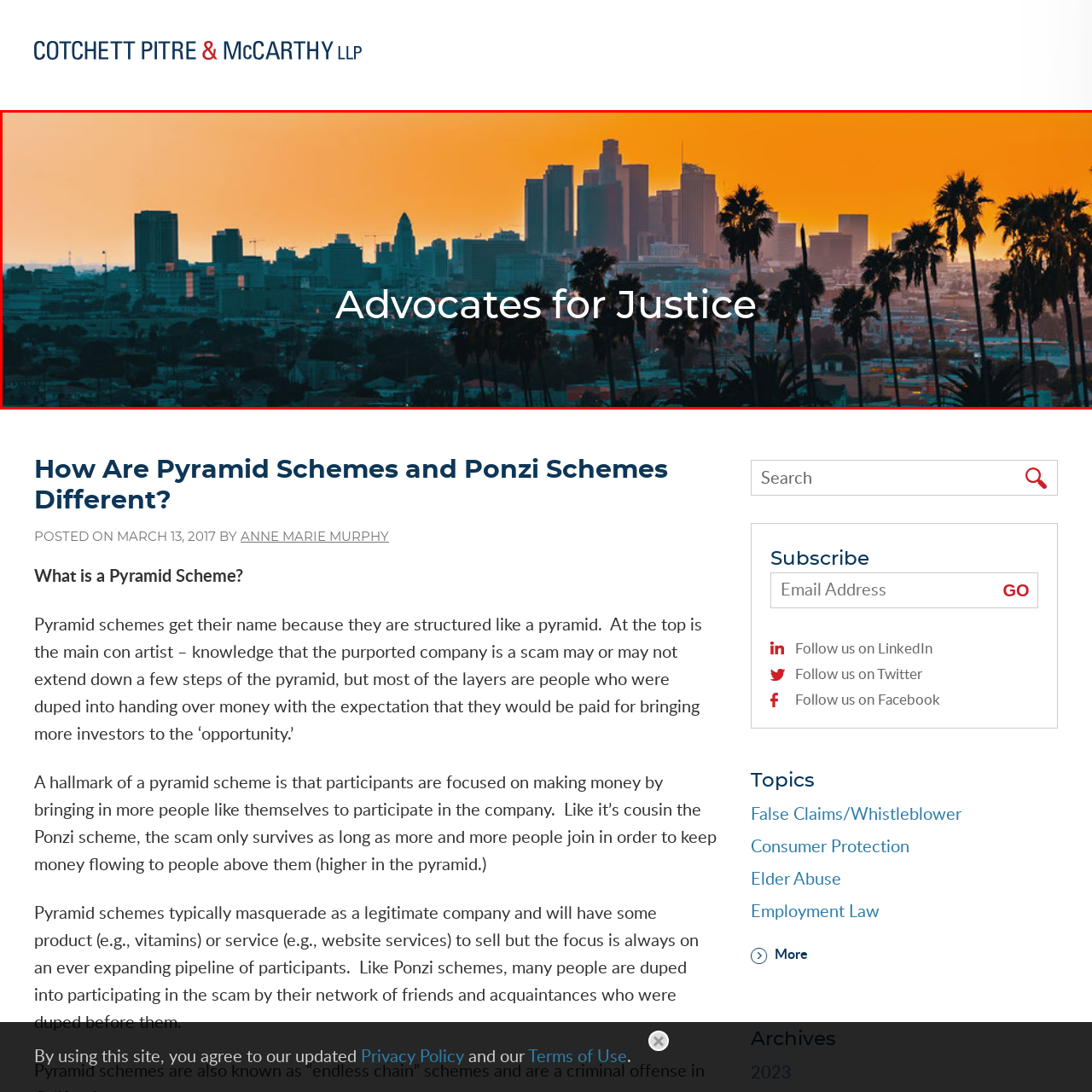Identify the content inside the red box and answer the question using a brief word or phrase: What is the phrase displayed in white text?

Advocates for Justice